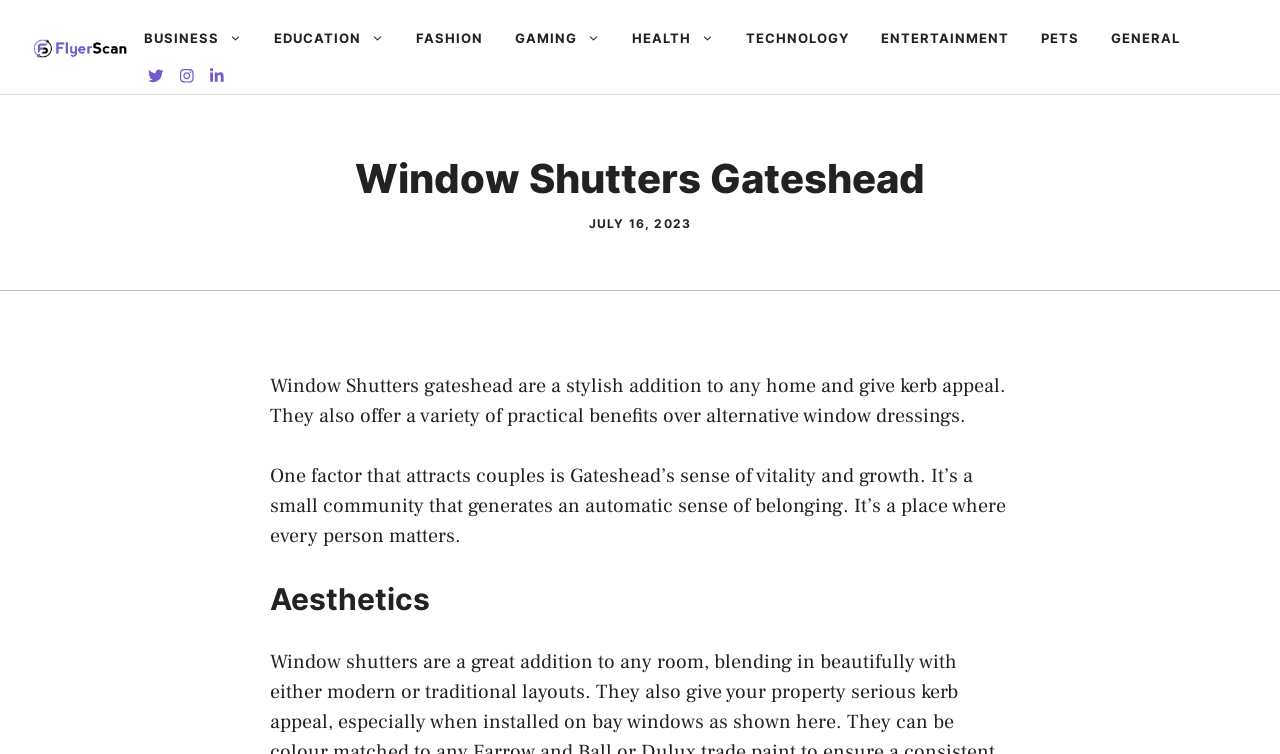Kindly provide the bounding box coordinates of the section you need to click on to fulfill the given instruction: "Explore the Aesthetics section".

[0.211, 0.77, 0.789, 0.818]